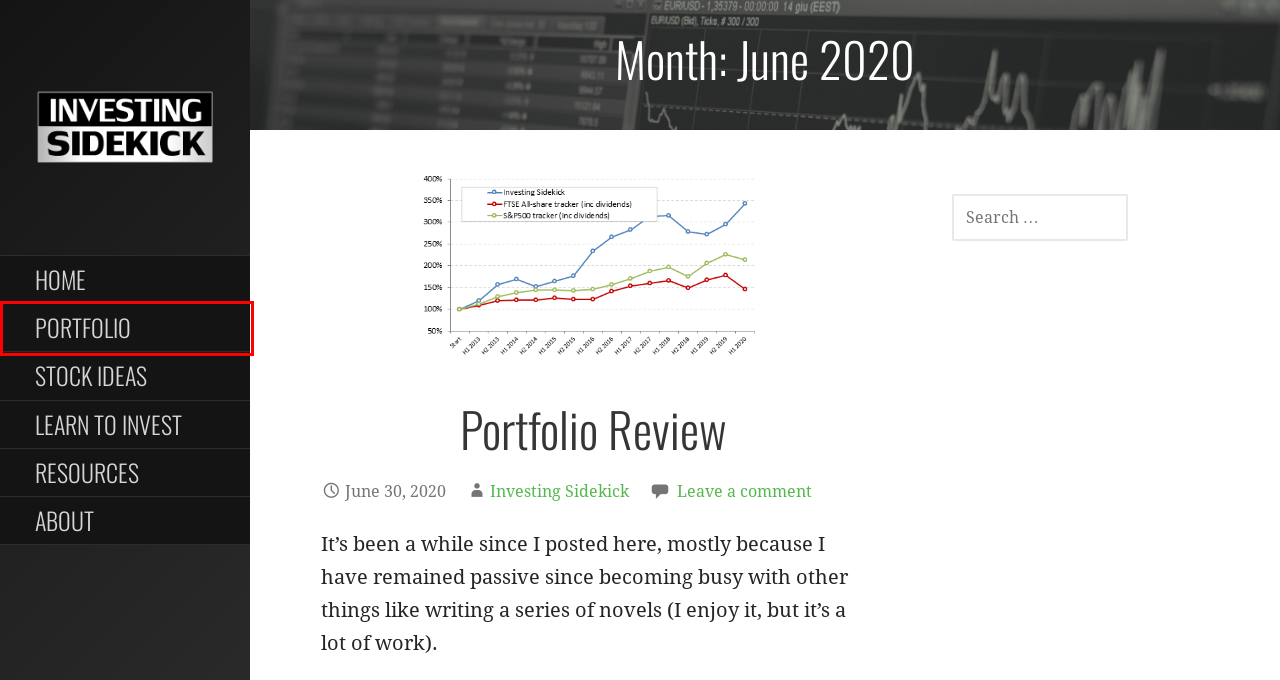Examine the screenshot of a webpage featuring a red bounding box and identify the best matching webpage description for the new page that results from clicking the element within the box. Here are the options:
A. Investing Sidekick – Value Investing Blog
B. Portfolio – Investing Sidekick
C. Portfolio Review – Investing Sidekick
D. Learn to Invest – Investing Sidekick
E. Resources – Investing Sidekick
F. About – Investing Sidekick
G. Investing Sidekick – Investing Sidekick
H. Terms and Conditions – Investing Sidekick

B